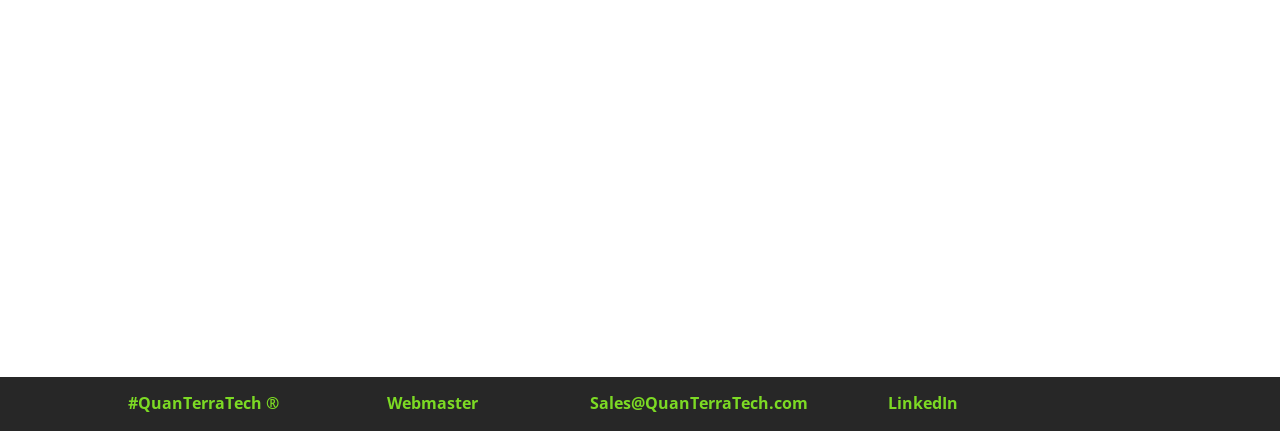What is the company name?
Carefully analyze the image and provide a thorough answer to the question.

The company name can be found at the top of the webpage, where it is written as '#QuanTerraTech ®'.